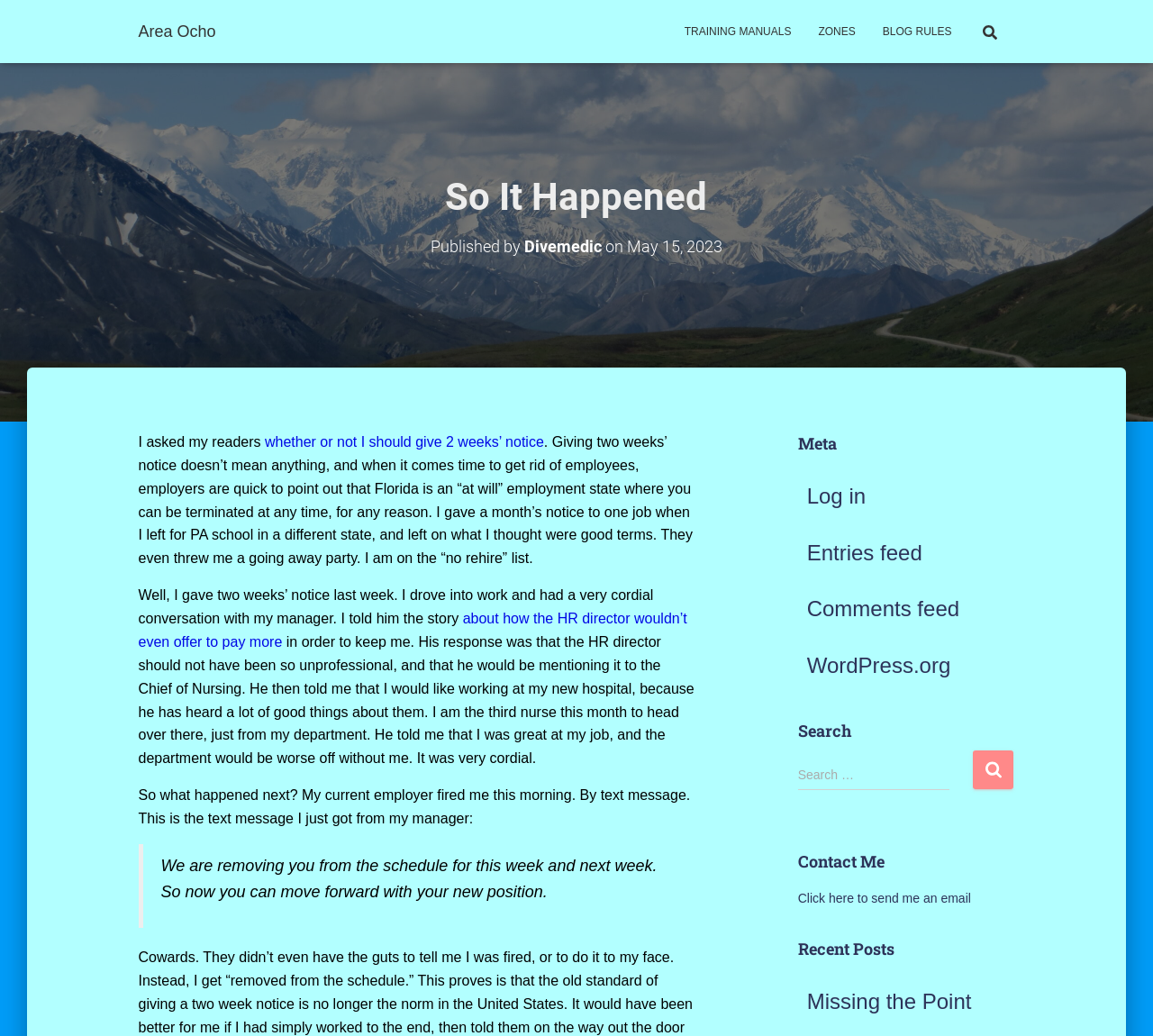Could you provide the bounding box coordinates for the portion of the screen to click to complete this instruction: "Click on the link to the training manuals"?

[0.582, 0.009, 0.698, 0.052]